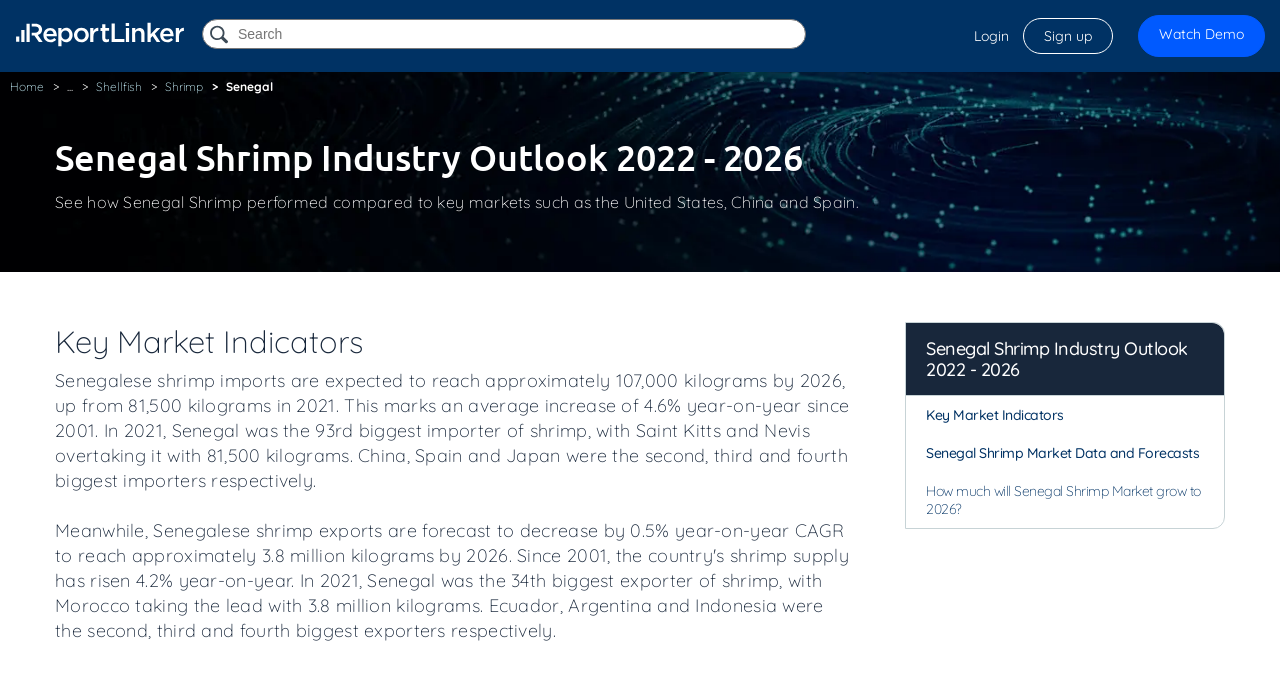Locate the bounding box coordinates of the clickable element to fulfill the following instruction: "Sign up". Provide the coordinates as four float numbers between 0 and 1 in the format [left, top, right, bottom].

[0.799, 0.026, 0.87, 0.078]